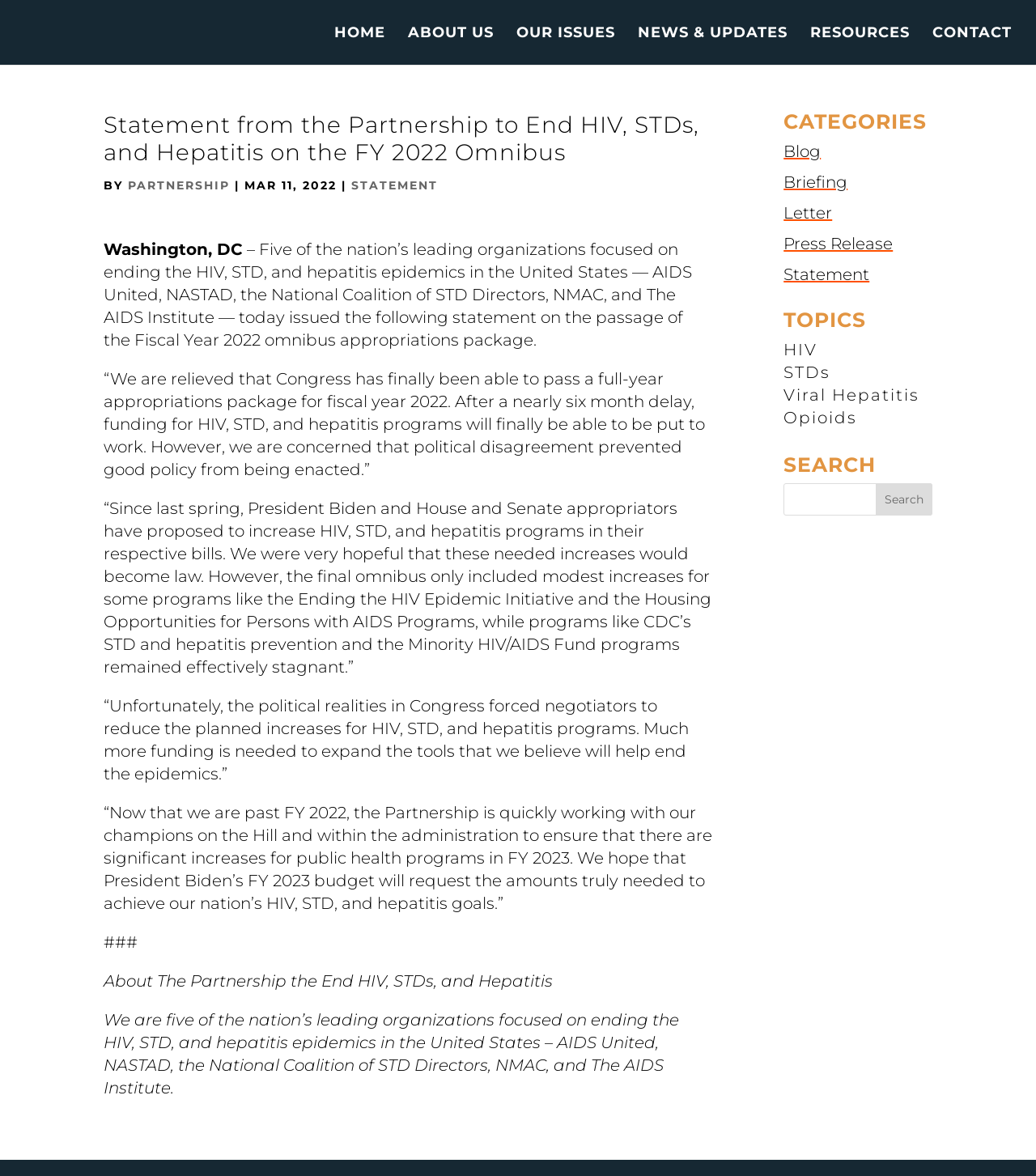Determine the bounding box coordinates of the clickable area required to perform the following instruction: "Learn about the Partnership to End HIV, STDs, and Hepatitis". The coordinates should be represented as four float numbers between 0 and 1: [left, top, right, bottom].

[0.1, 0.826, 0.534, 0.843]